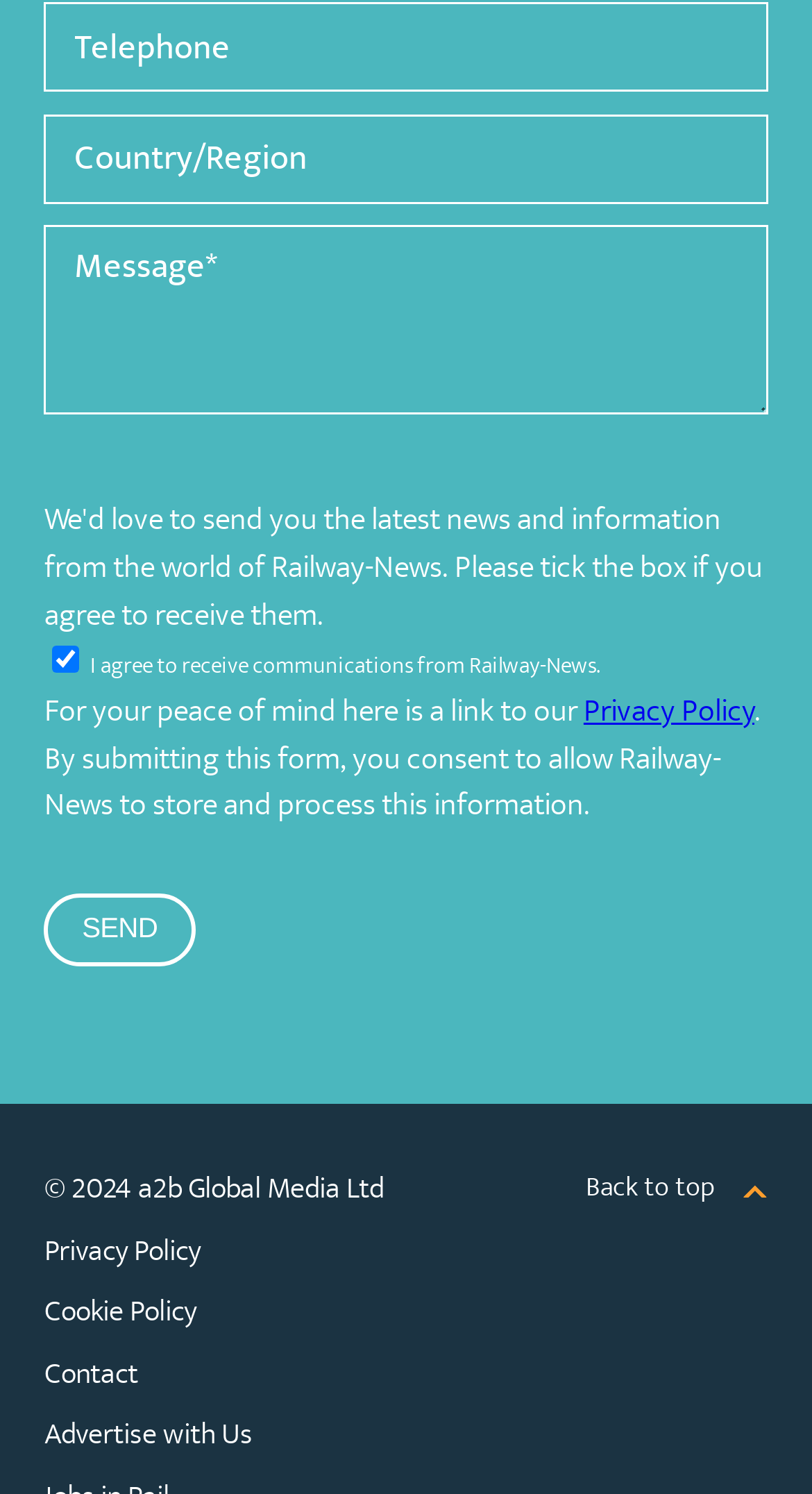Provide the bounding box for the UI element matching this description: "name="telephone" placeholder="Telephone"".

[0.055, 0.001, 0.945, 0.062]